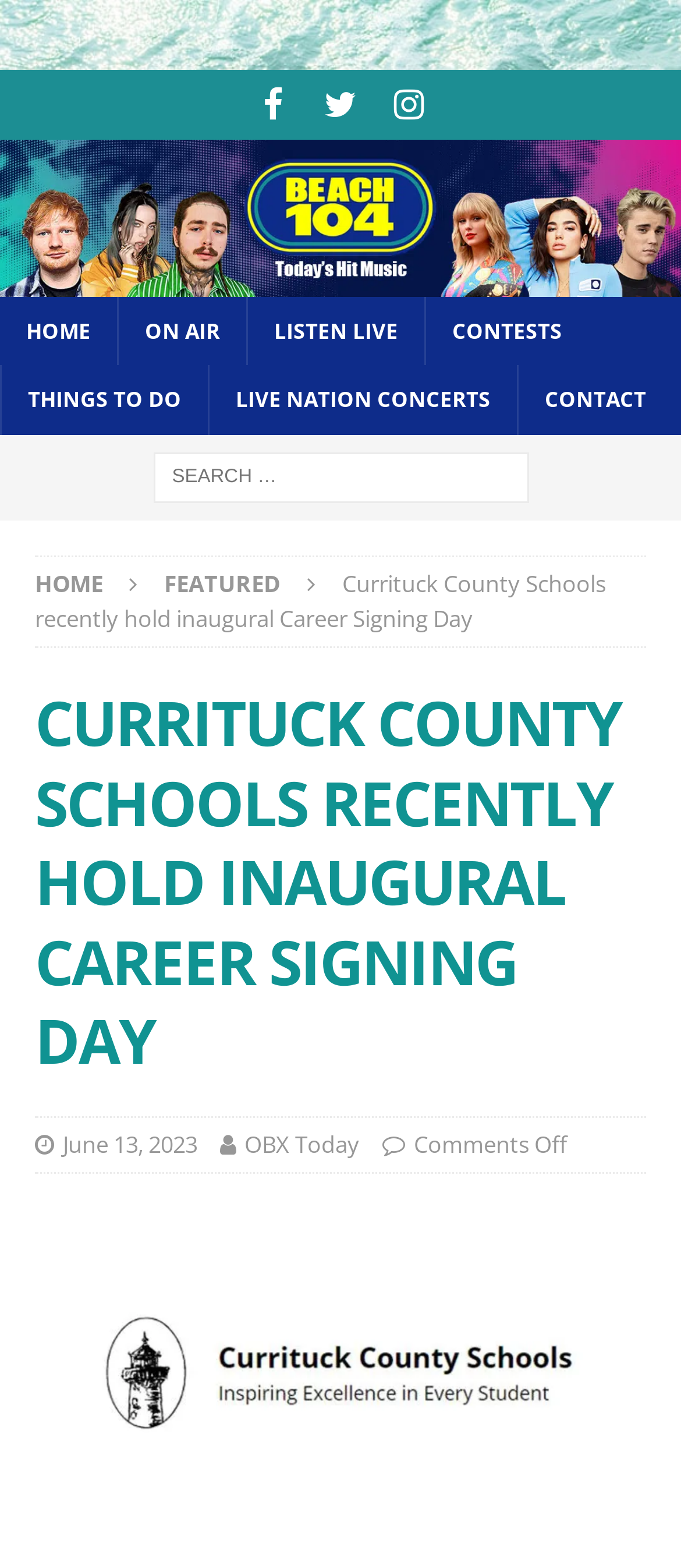Identify the bounding box of the HTML element described here: "Home". Provide the coordinates as four float numbers between 0 and 1: [left, top, right, bottom].

[0.0, 0.19, 0.172, 0.233]